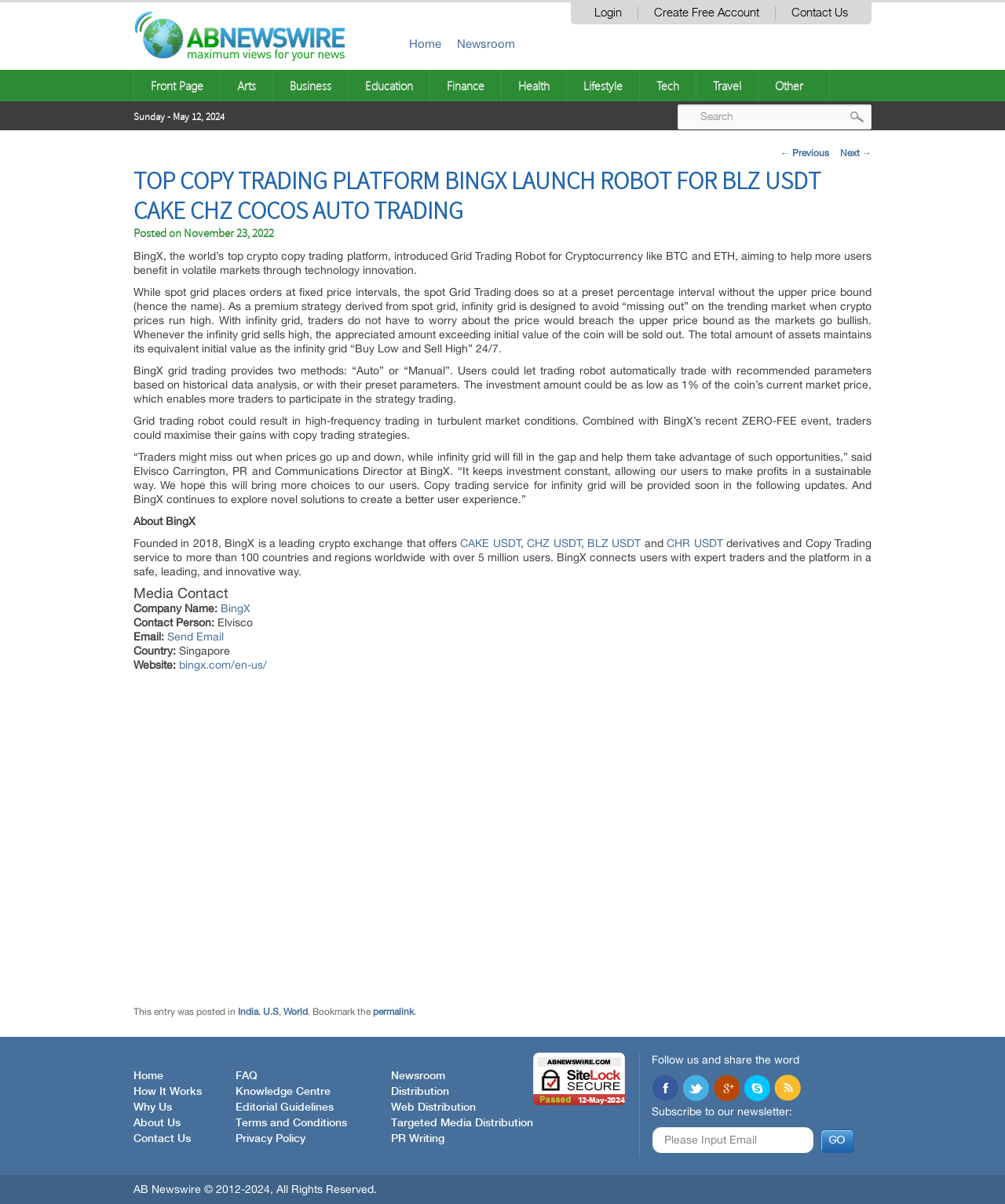Find the bounding box coordinates for the HTML element described in this sentence: "How It Works". Provide the coordinates as four float numbers between 0 and 1, in the format [left, top, right, bottom].

[0.133, 0.902, 0.201, 0.911]